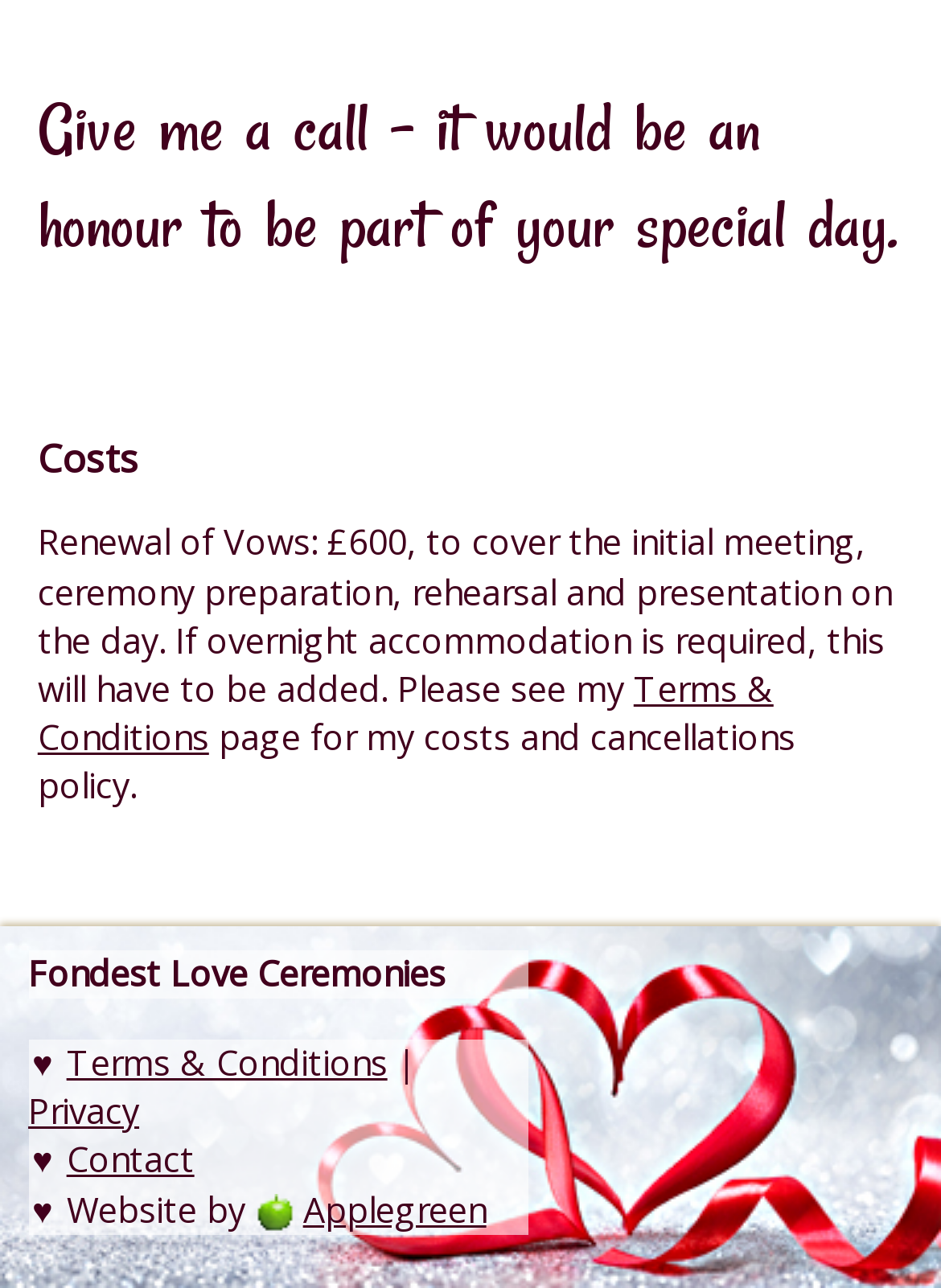Locate the UI element described by Contact and provide its bounding box coordinates. Use the format (top-left x, top-left y, bottom-right x, bottom-right y) with all values as floating point numbers between 0 and 1.

[0.071, 0.883, 0.207, 0.918]